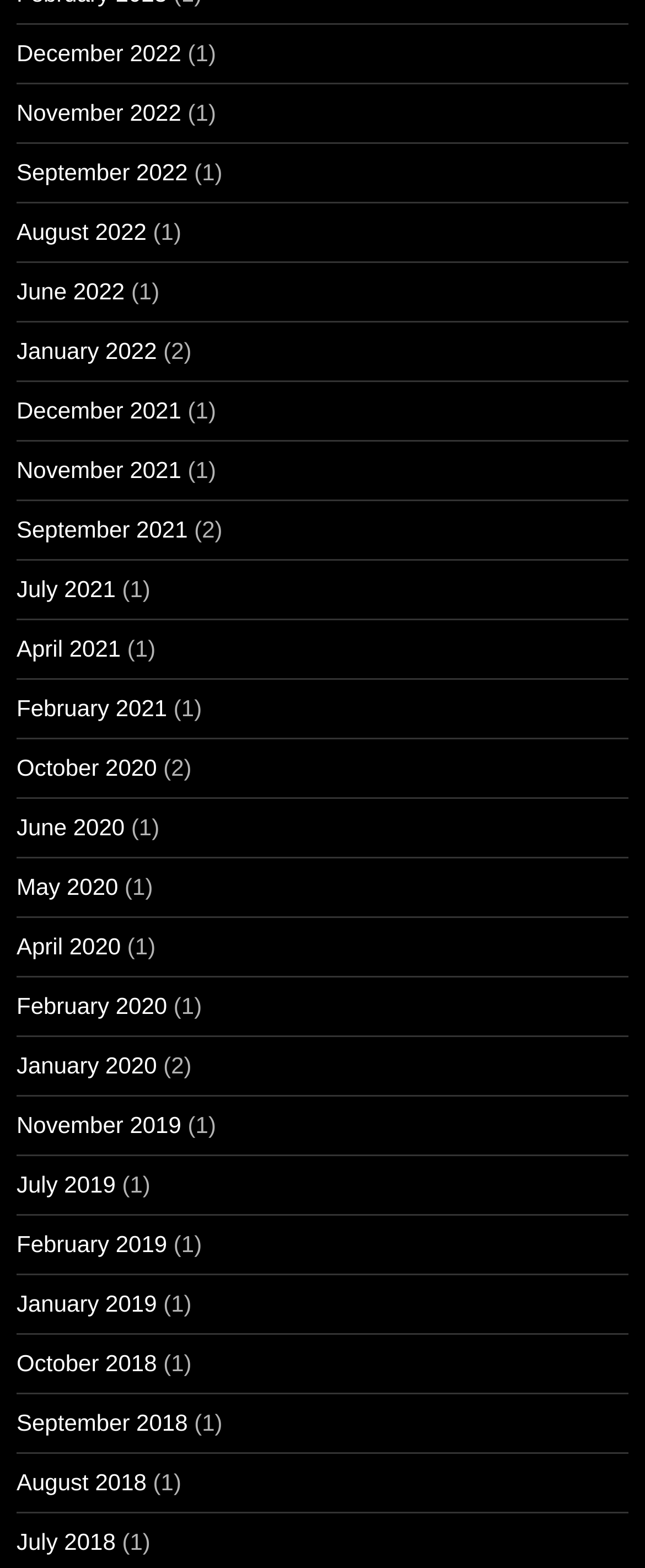Please specify the bounding box coordinates of the area that should be clicked to accomplish the following instruction: "Read the article about Agreement by ACO, IMSA, FIA on LMH / LMDh Convergence". The coordinates should consist of four float numbers between 0 and 1, i.e., [left, top, right, bottom].

None